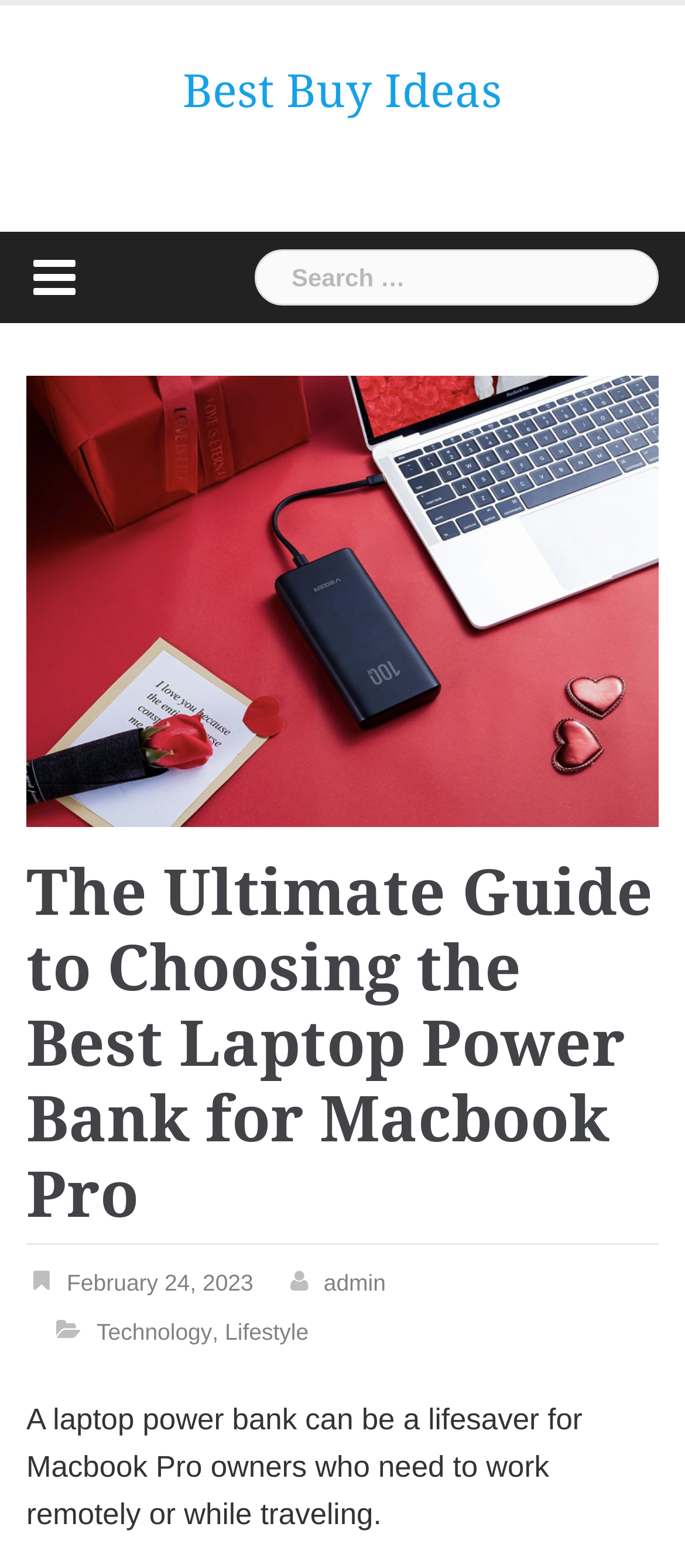What is the purpose of a laptop power bank for Macbook Pro owners?
Based on the image content, provide your answer in one word or a short phrase.

lifesaver for remote work or travel